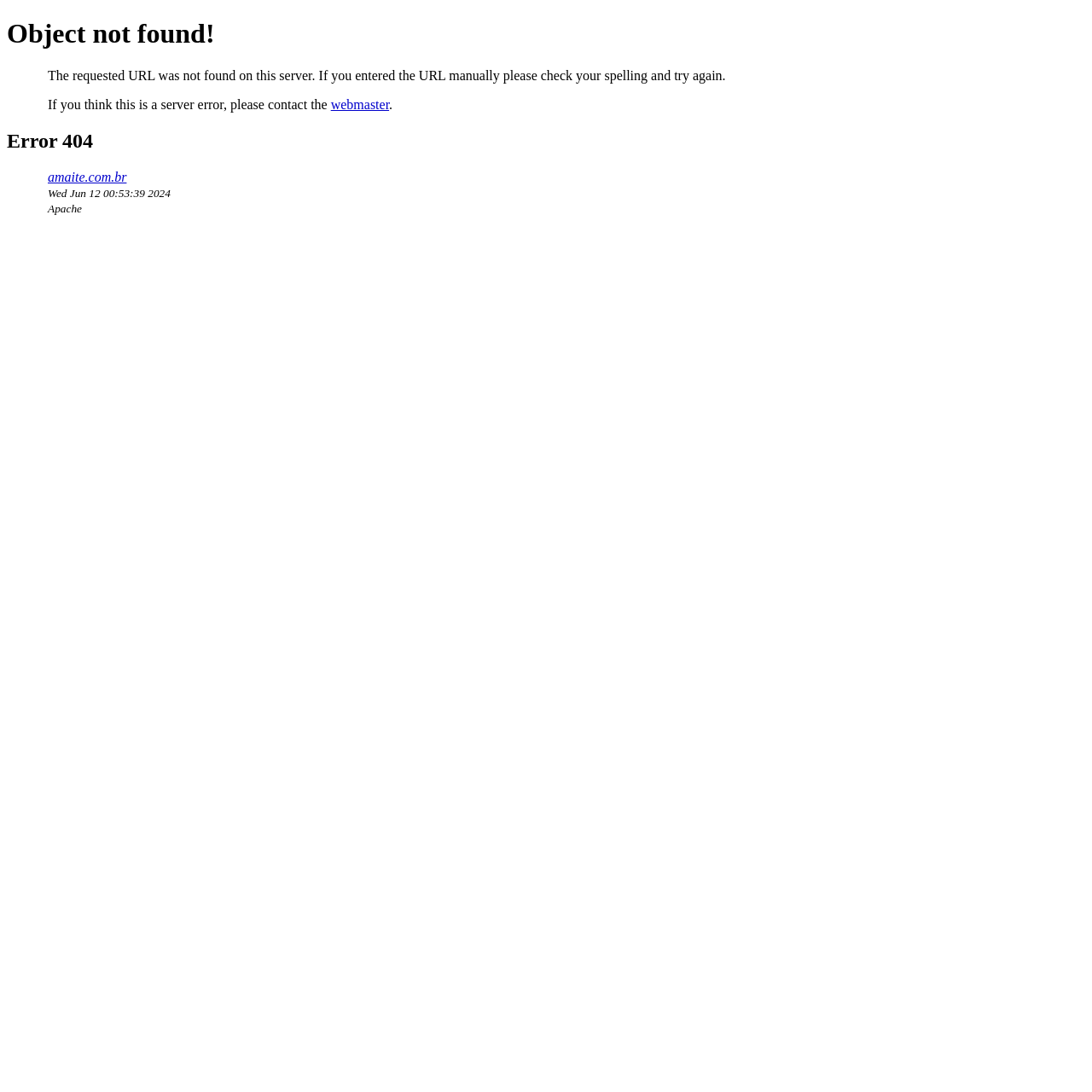What is the domain name of the website?
Refer to the image and provide a one-word or short phrase answer.

amaite.com.br